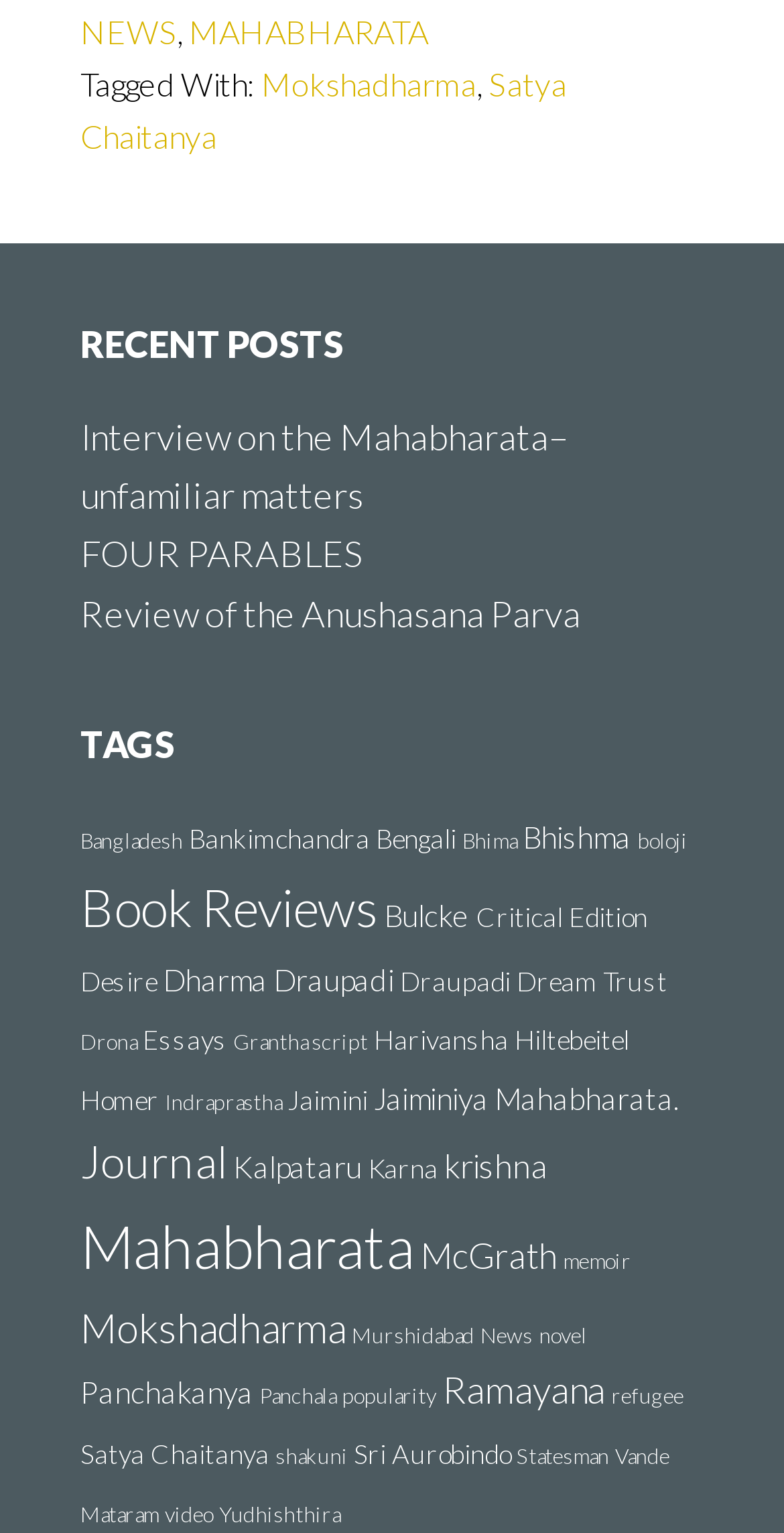Please specify the coordinates of the bounding box for the element that should be clicked to carry out this instruction: "View the 'RECENT POSTS' section". The coordinates must be four float numbers between 0 and 1, formatted as [left, top, right, bottom].

[0.103, 0.212, 0.897, 0.24]